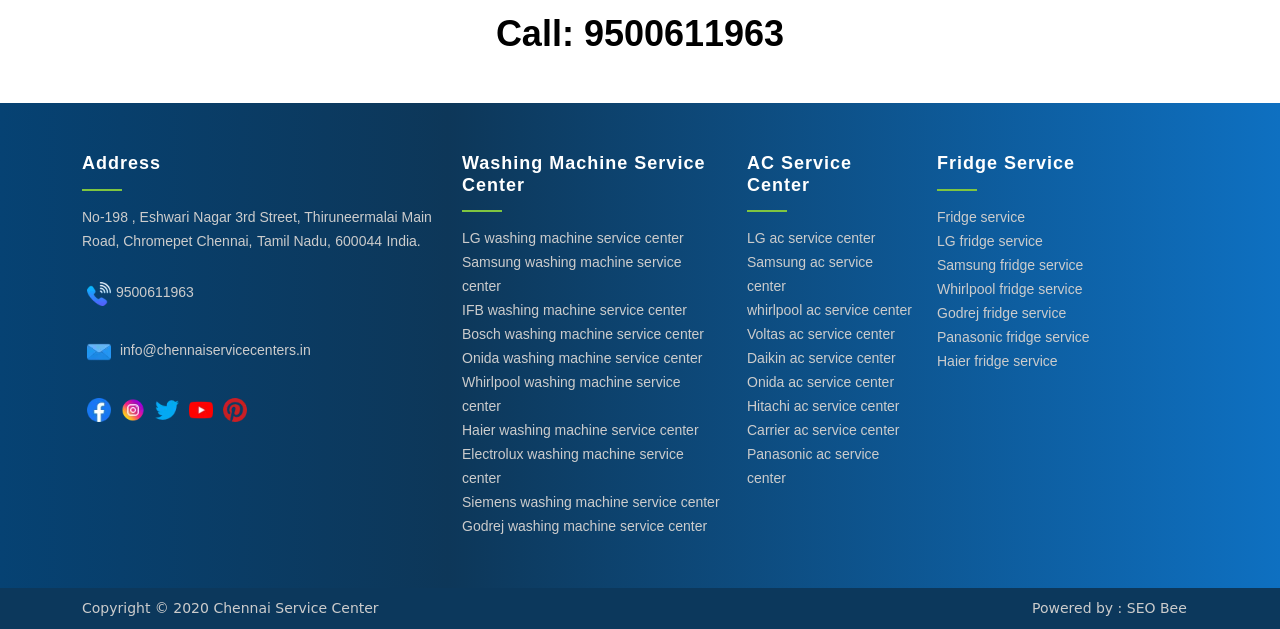Please determine the bounding box coordinates of the element's region to click in order to carry out the following instruction: "Call the phone number". The coordinates should be four float numbers between 0 and 1, i.e., [left, top, right, bottom].

[0.456, 0.02, 0.613, 0.085]